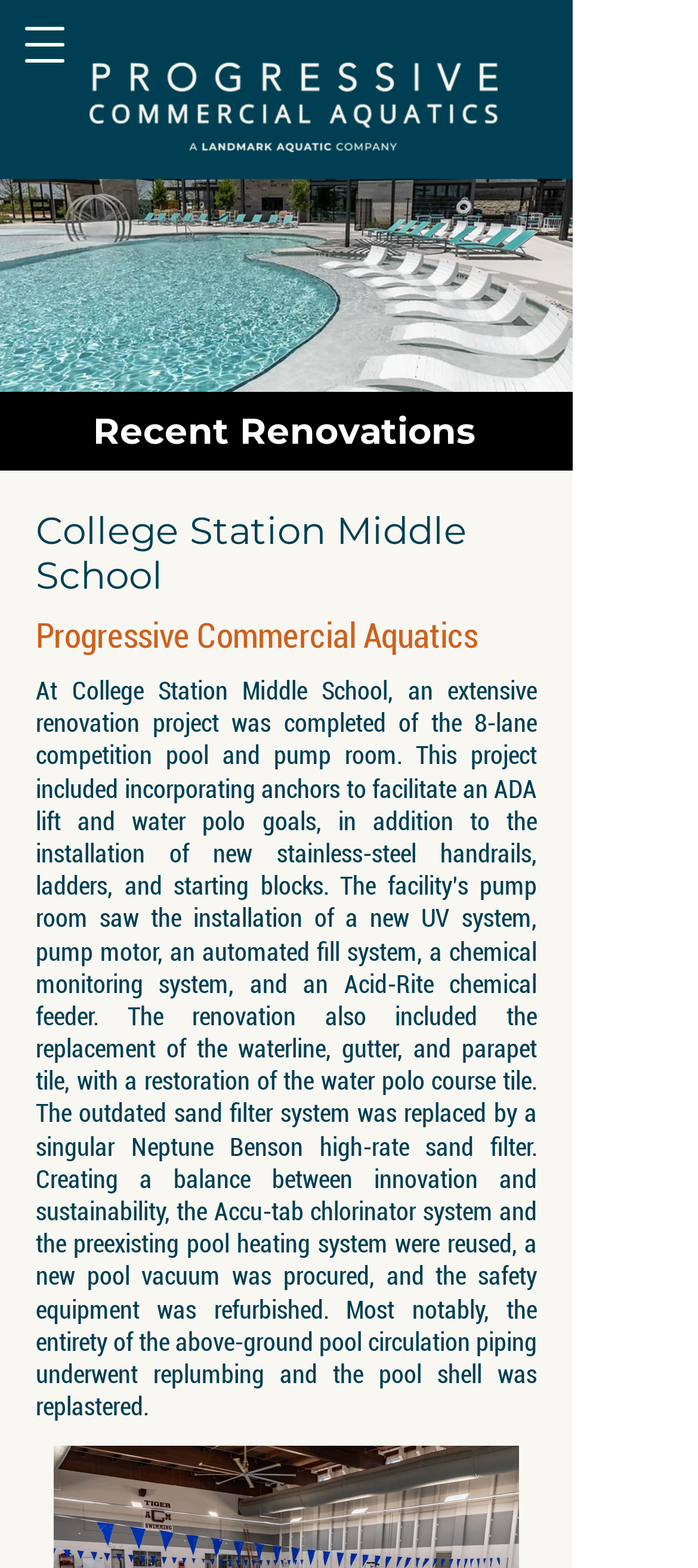What type of project was completed at the school?
Please craft a detailed and exhaustive response to the question.

I inferred this by reading the static text element that describes the project, which mentions the renovation of the competition pool and pump room, indicating that it is a renovation project.